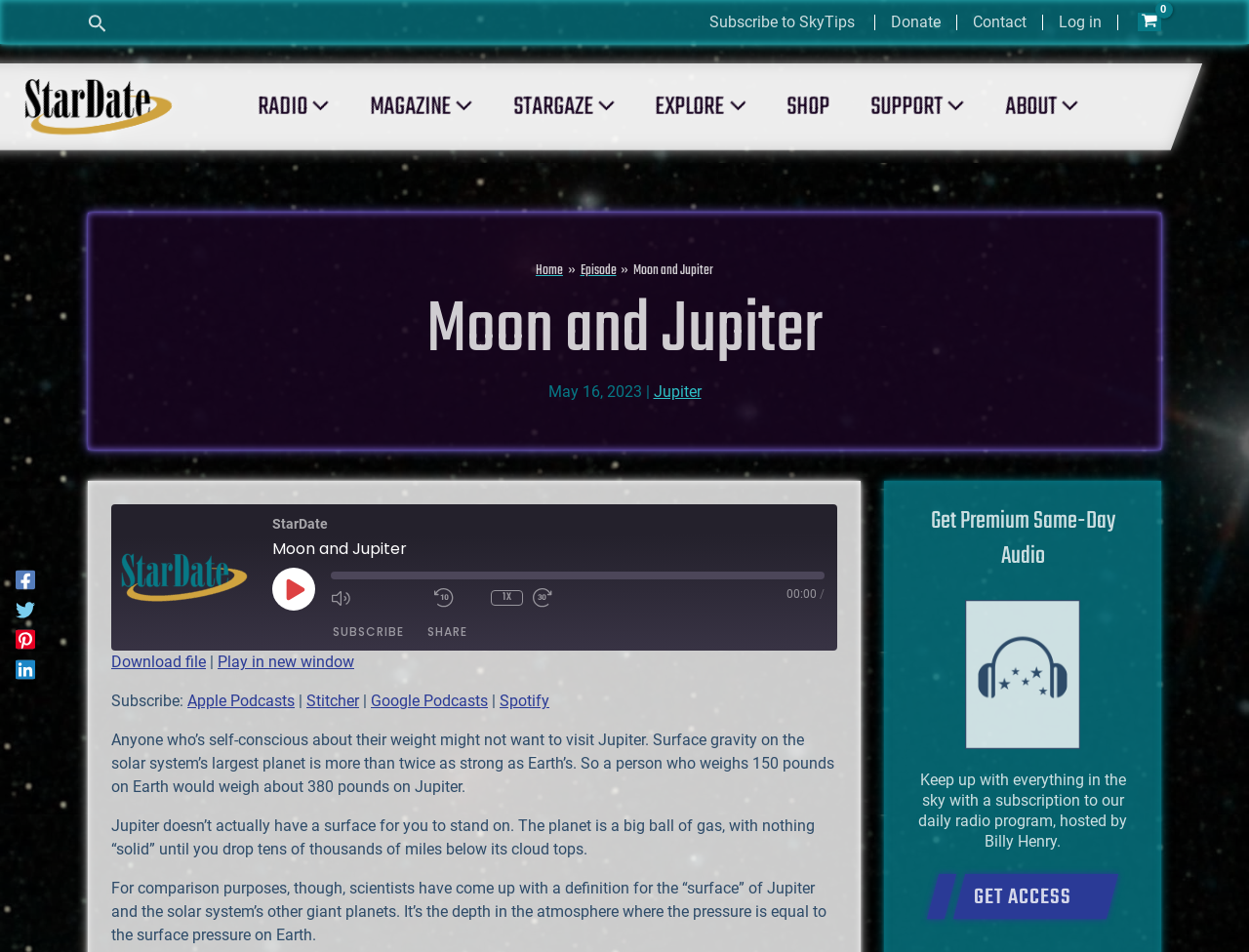How many menu toggles are in the site navigation?
Please use the image to deliver a detailed and complete answer.

I counted the number of menu toggles in the site navigation by looking at the links with the text 'Menu Toggle' and found 7 of them.